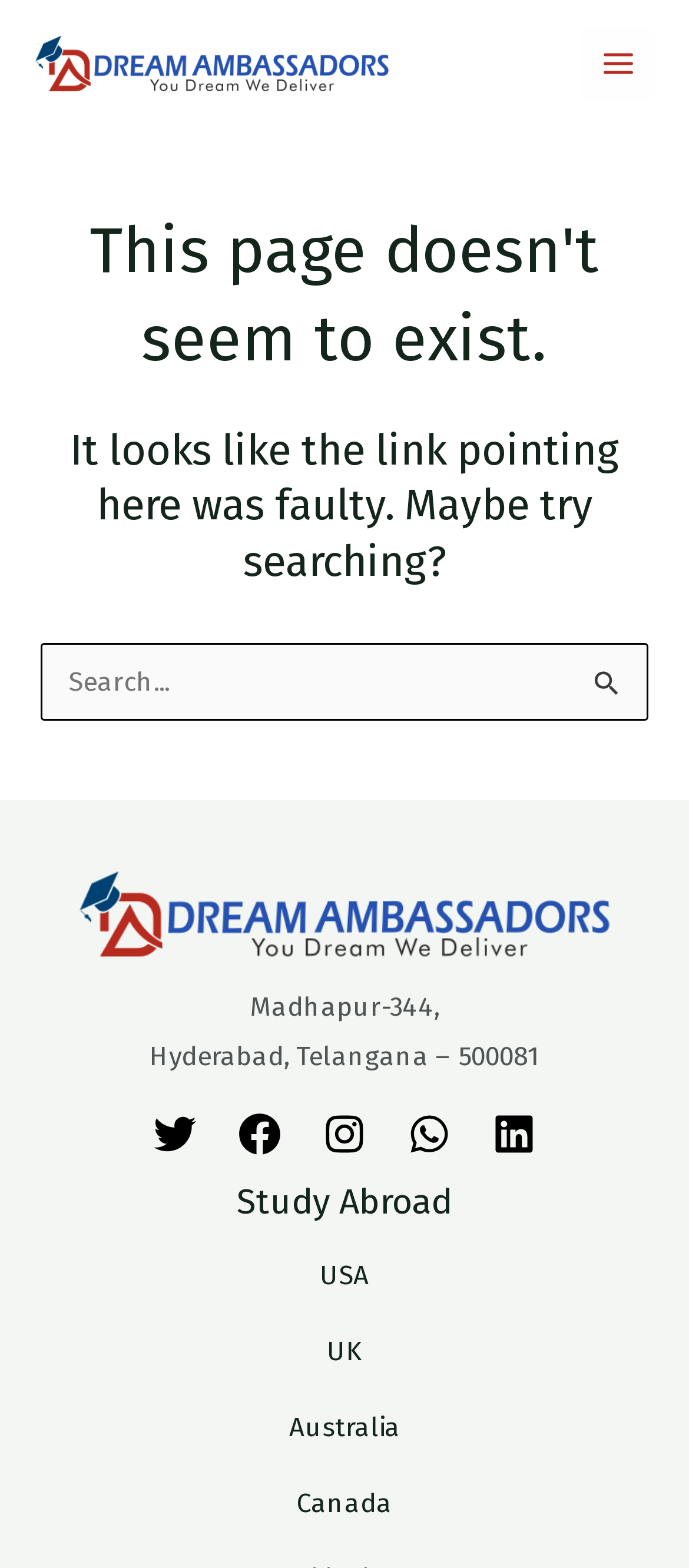What social media platforms are linked on the page?
Please give a detailed and thorough answer to the question, covering all relevant points.

At the bottom of the page, there are several social media icons with links to Twitter, Facebook, Instagram, WhatsApp, and Linkedin. These links suggest that the website has a presence on these social media platforms.